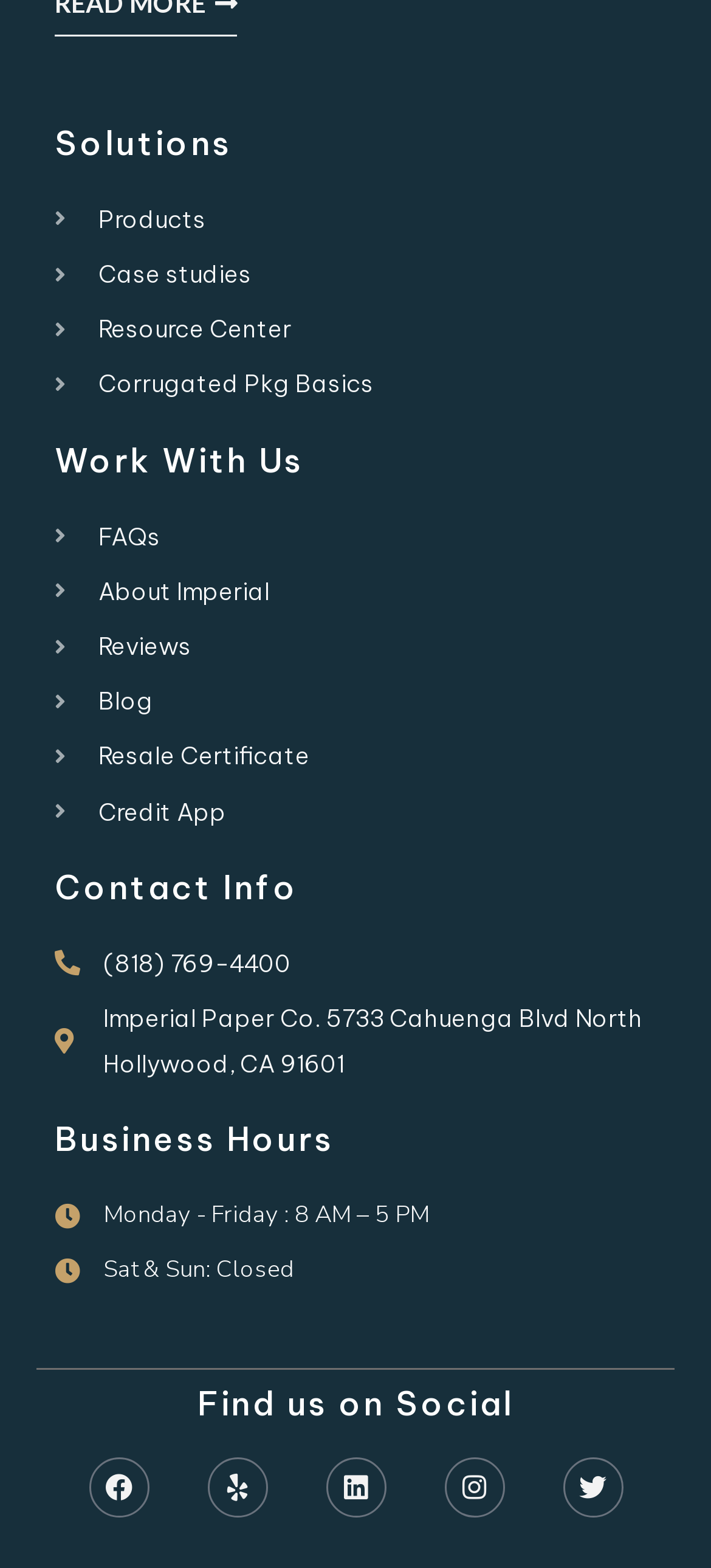Find the bounding box coordinates of the UI element according to this description: "Resource Center".

[0.077, 0.196, 0.923, 0.225]